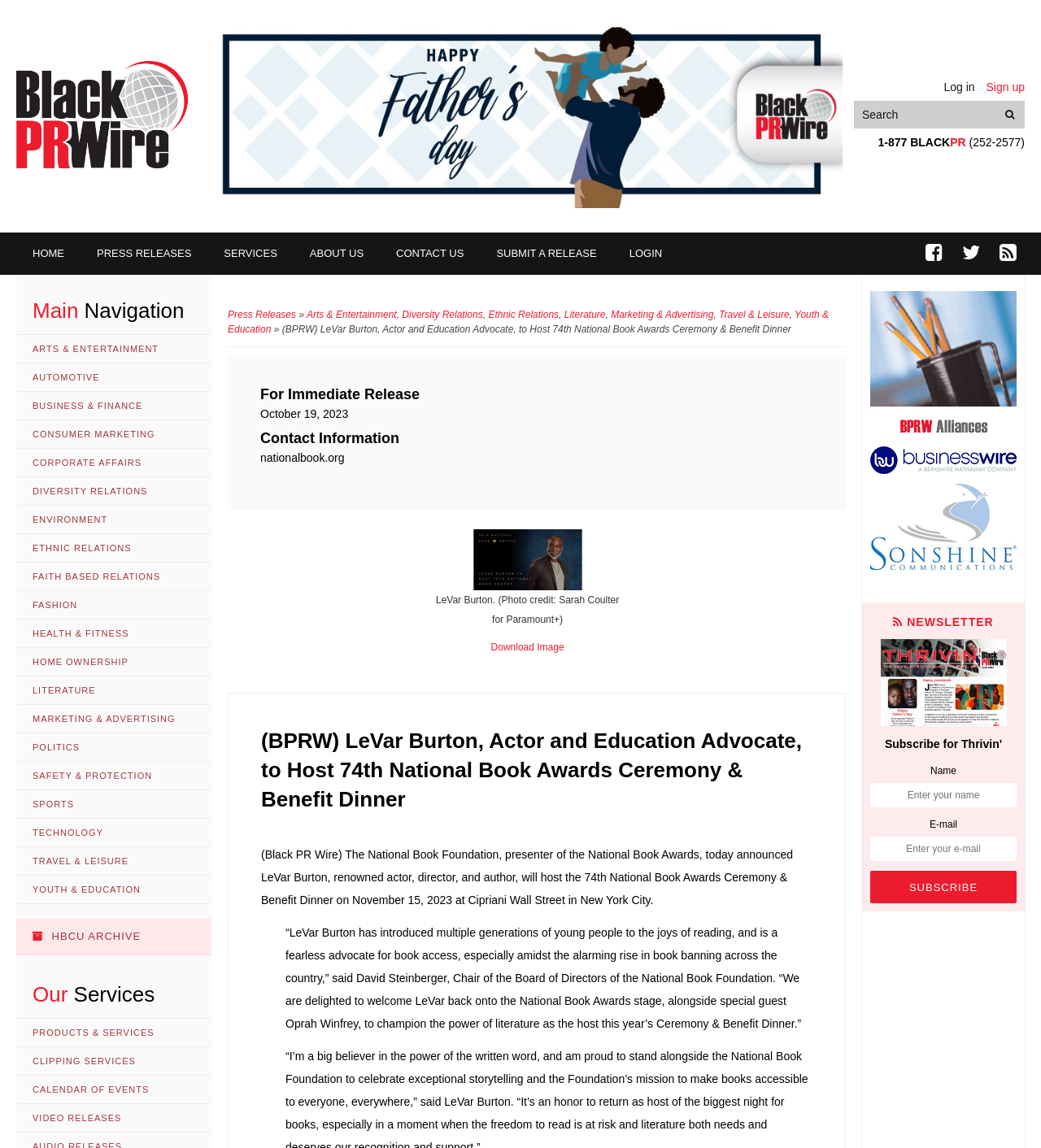Please determine the bounding box coordinates for the element that should be clicked to follow these instructions: "go to homepage".

[0.016, 0.053, 0.181, 0.146]